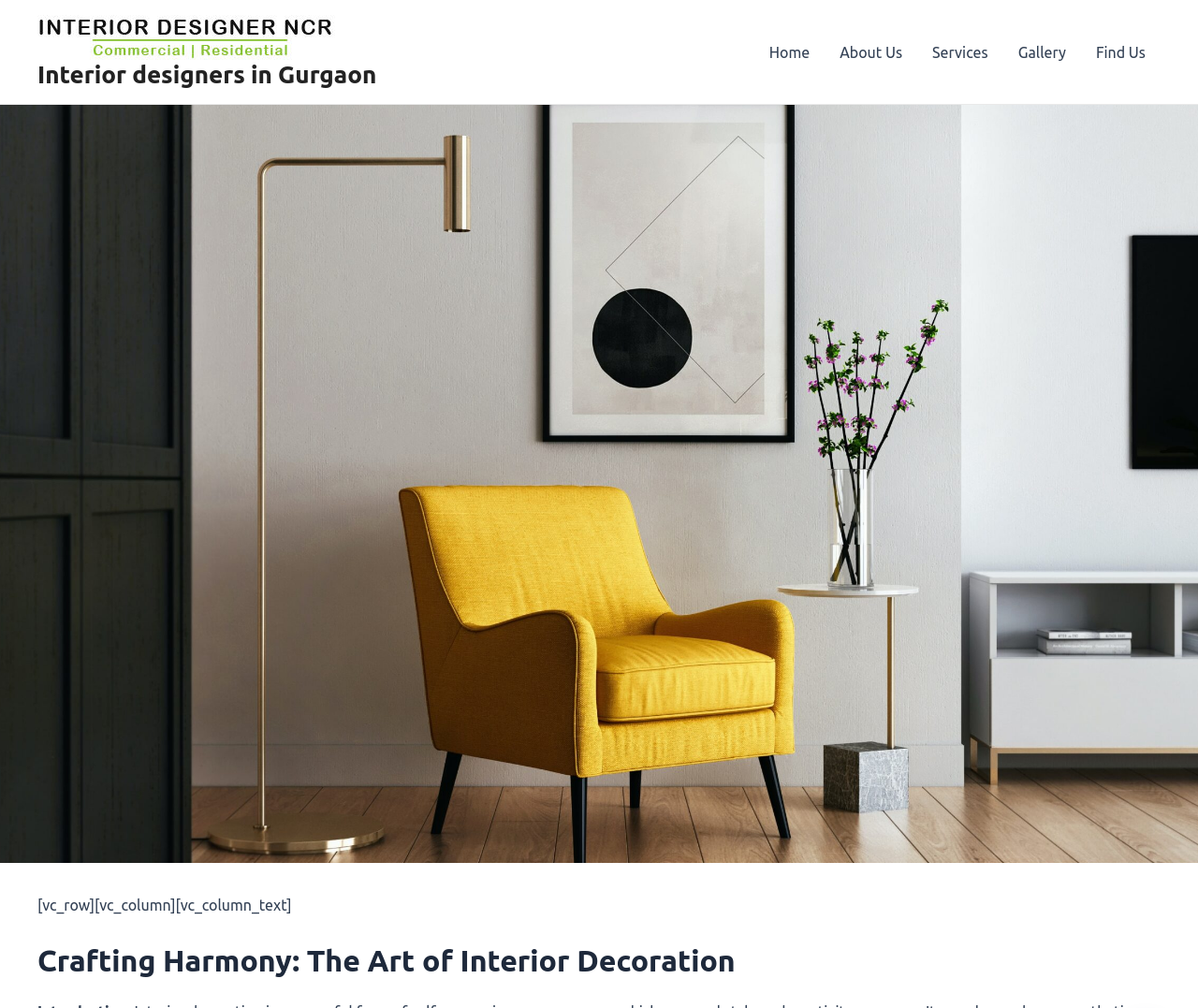Indicate the bounding box coordinates of the element that must be clicked to execute the instruction: "Explore the PROJECTS section". The coordinates should be given as four float numbers between 0 and 1, i.e., [left, top, right, bottom].

None